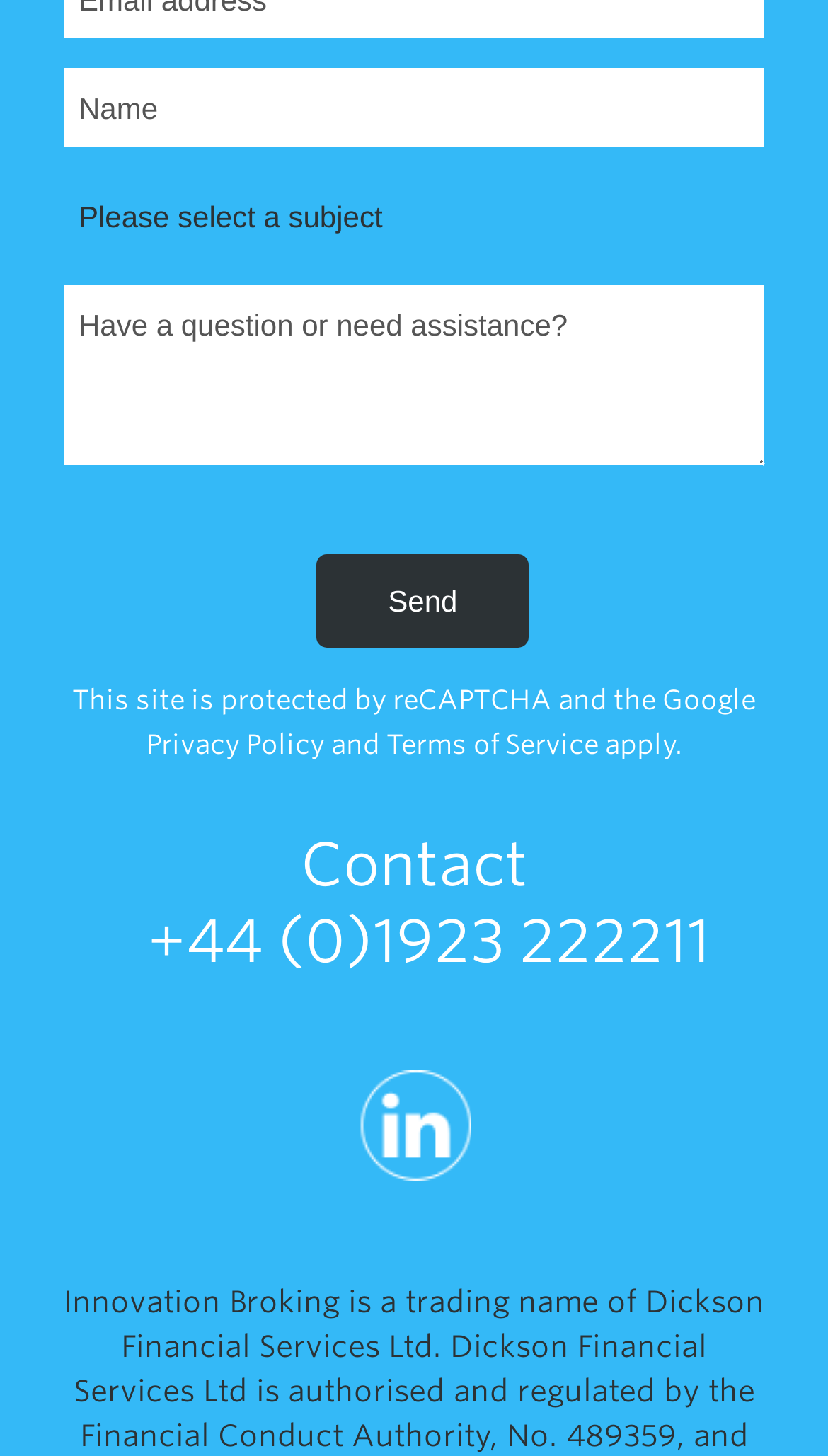Using the webpage screenshot and the element description Terms of Service, determine the bounding box coordinates. Specify the coordinates in the format (top-left x, top-left y, bottom-right x, bottom-right y) with values ranging from 0 to 1.

[0.467, 0.5, 0.723, 0.522]